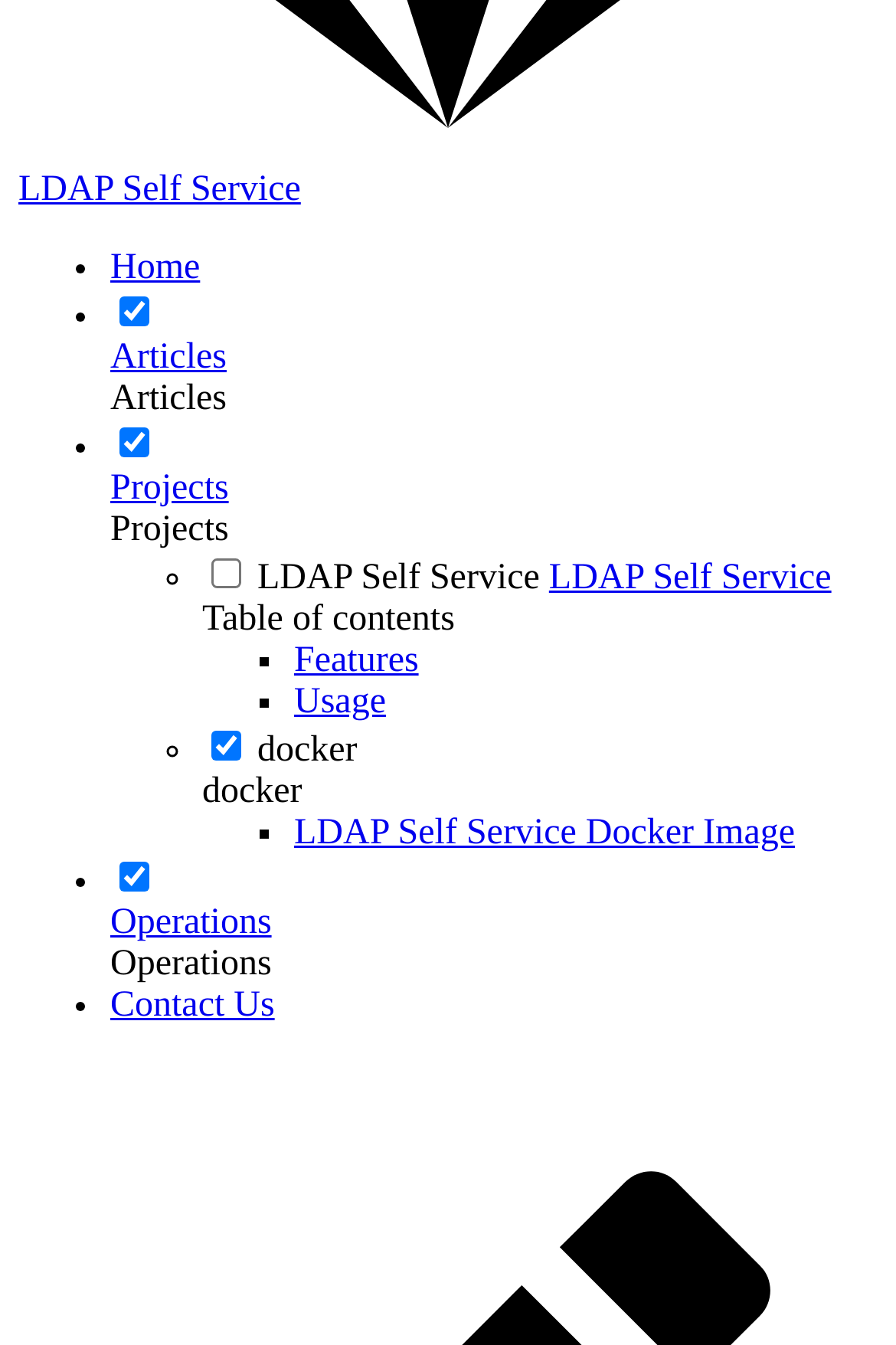Can you find the bounding box coordinates for the UI element given this description: "LDAP Self Service Docker Image"? Provide the coordinates as four float numbers between 0 and 1: [left, top, right, bottom].

[0.328, 0.605, 0.887, 0.634]